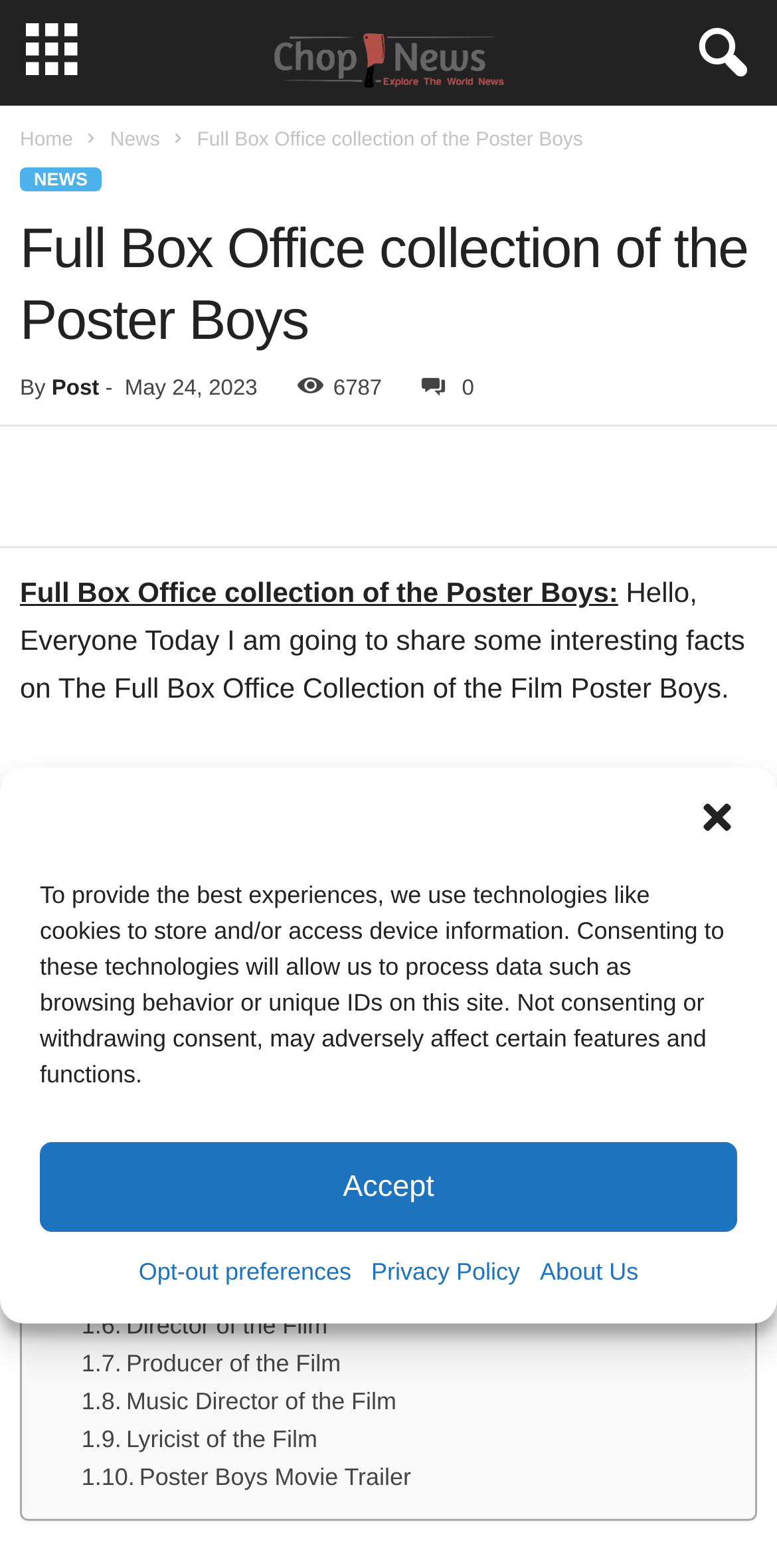Please provide a detailed answer to the question below based on the screenshot: 
What is the purpose of the 'Manage Cookie Consent' dialog?

I inferred this answer by reading the text in the 'Manage Cookie Consent' dialog, which states 'To provide the best experiences, we use technologies like cookies to store and/or access device information.'